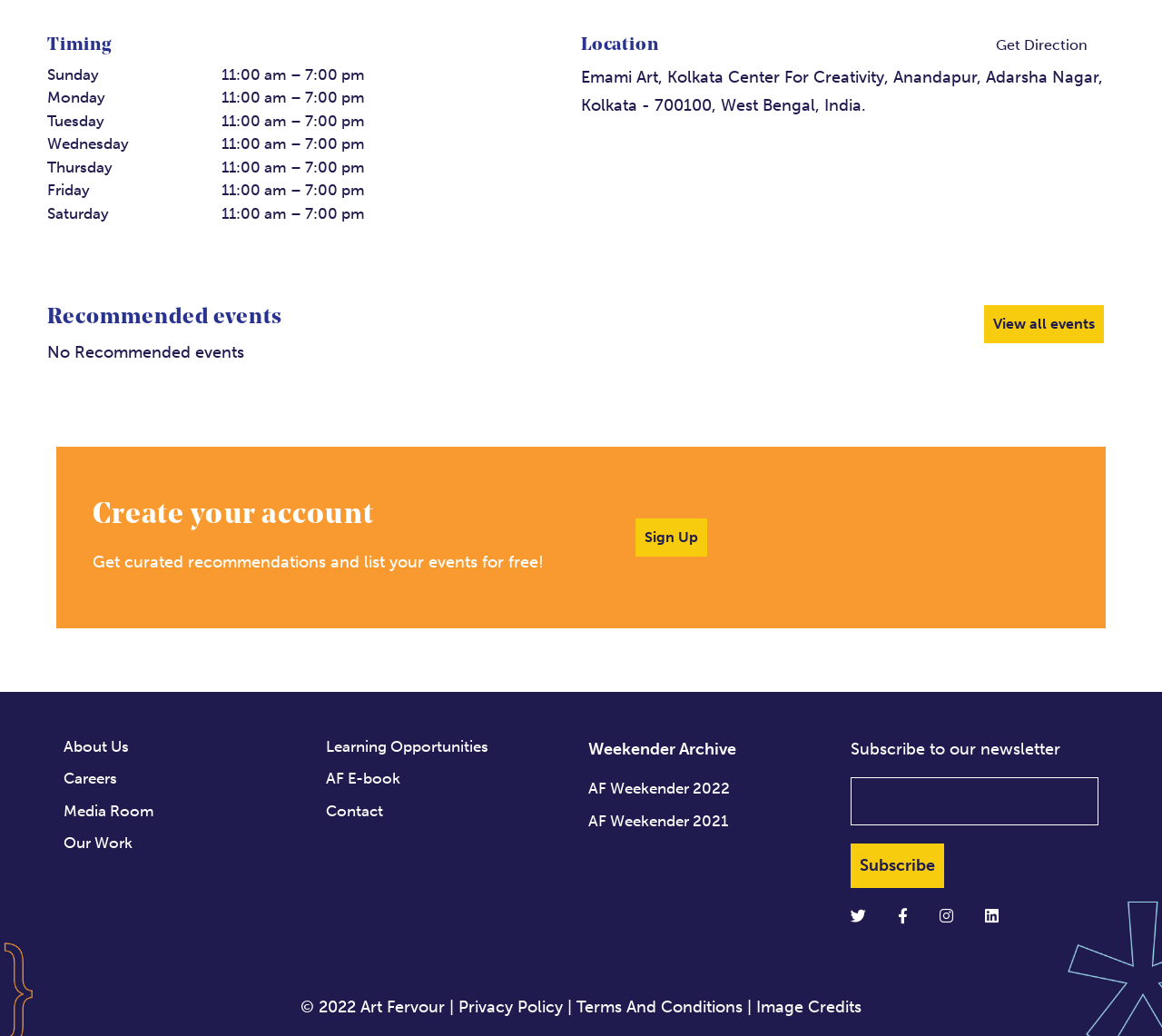Identify the bounding box coordinates of the element that should be clicked to fulfill this task: "Get directions". The coordinates should be provided as four float numbers between 0 and 1, i.e., [left, top, right, bottom].

[0.739, 0.033, 0.959, 0.054]